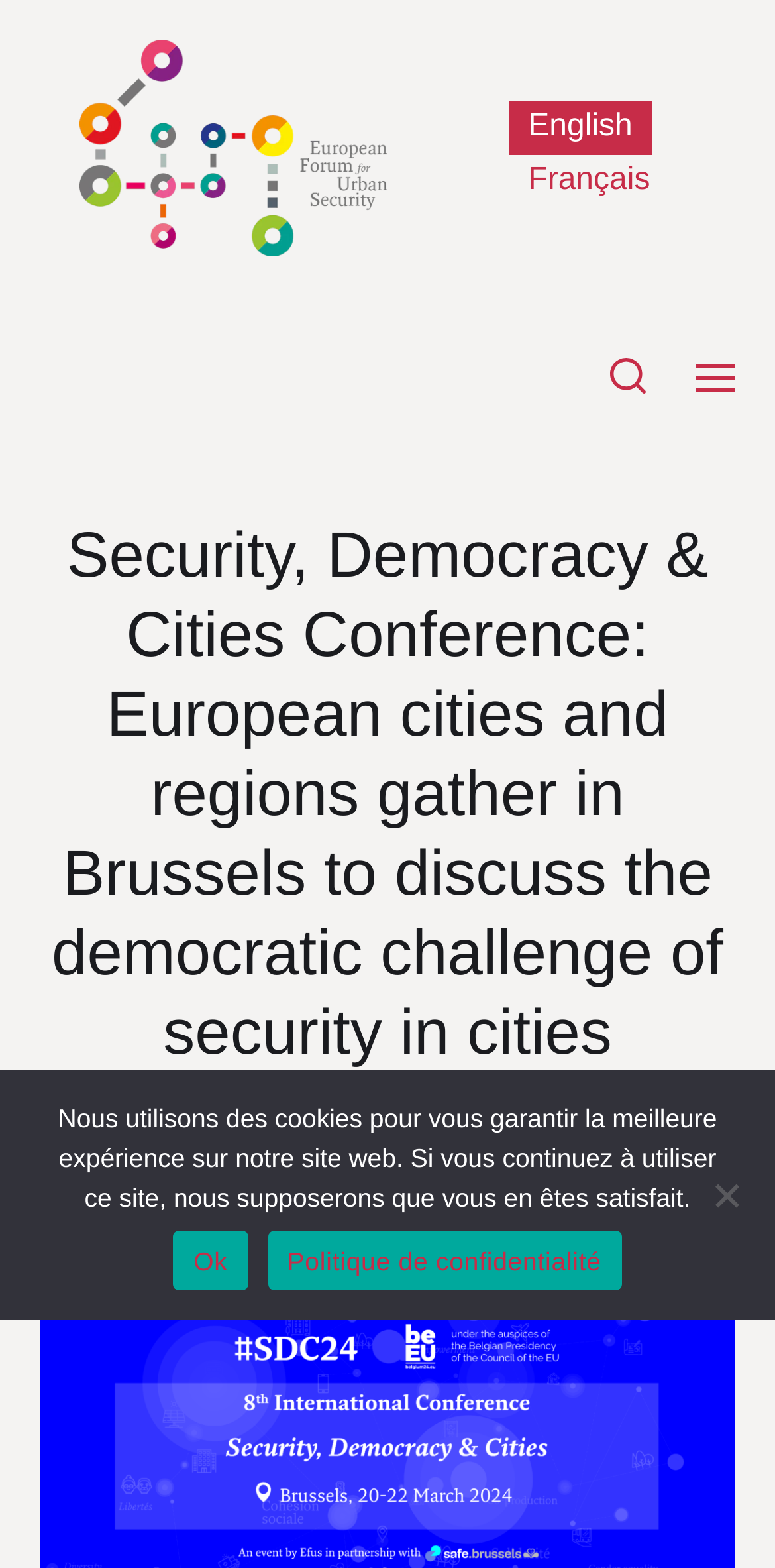Can you give a detailed response to the following question using the information from the image? What is the name of the organization hosting the conference?

The root element of the webpage mentions 'European Forum for Urban Security' as the host of the 'Security, Democracy & Cities Conference', which suggests that this is the name of the organization hosting the conference.